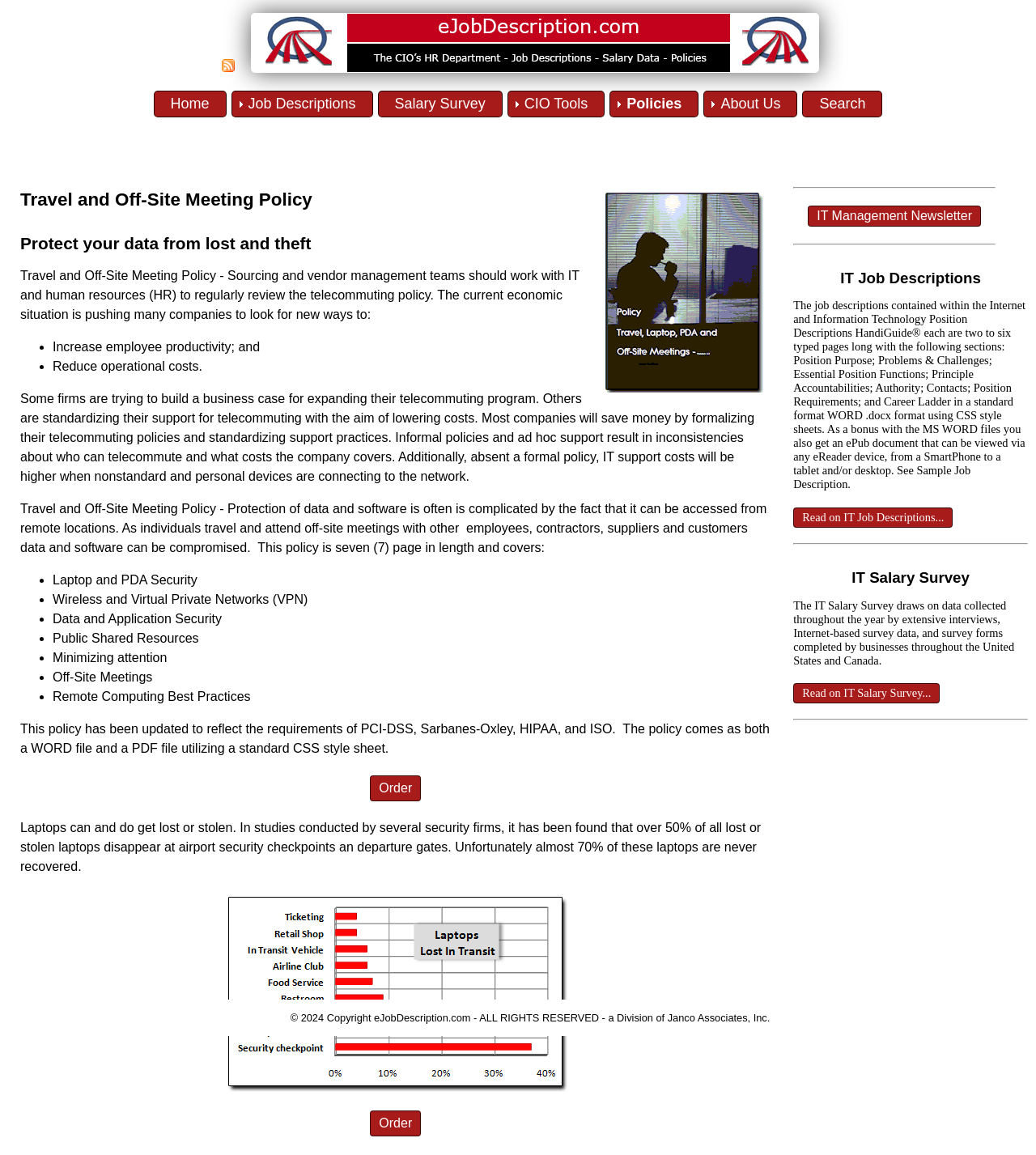What is the format of the policy document?
Answer the question in a detailed and comprehensive manner.

According to the webpage, the policy document is available in two formats: a WORD file and a PDF file, both utilizing a standard CSS style sheet.